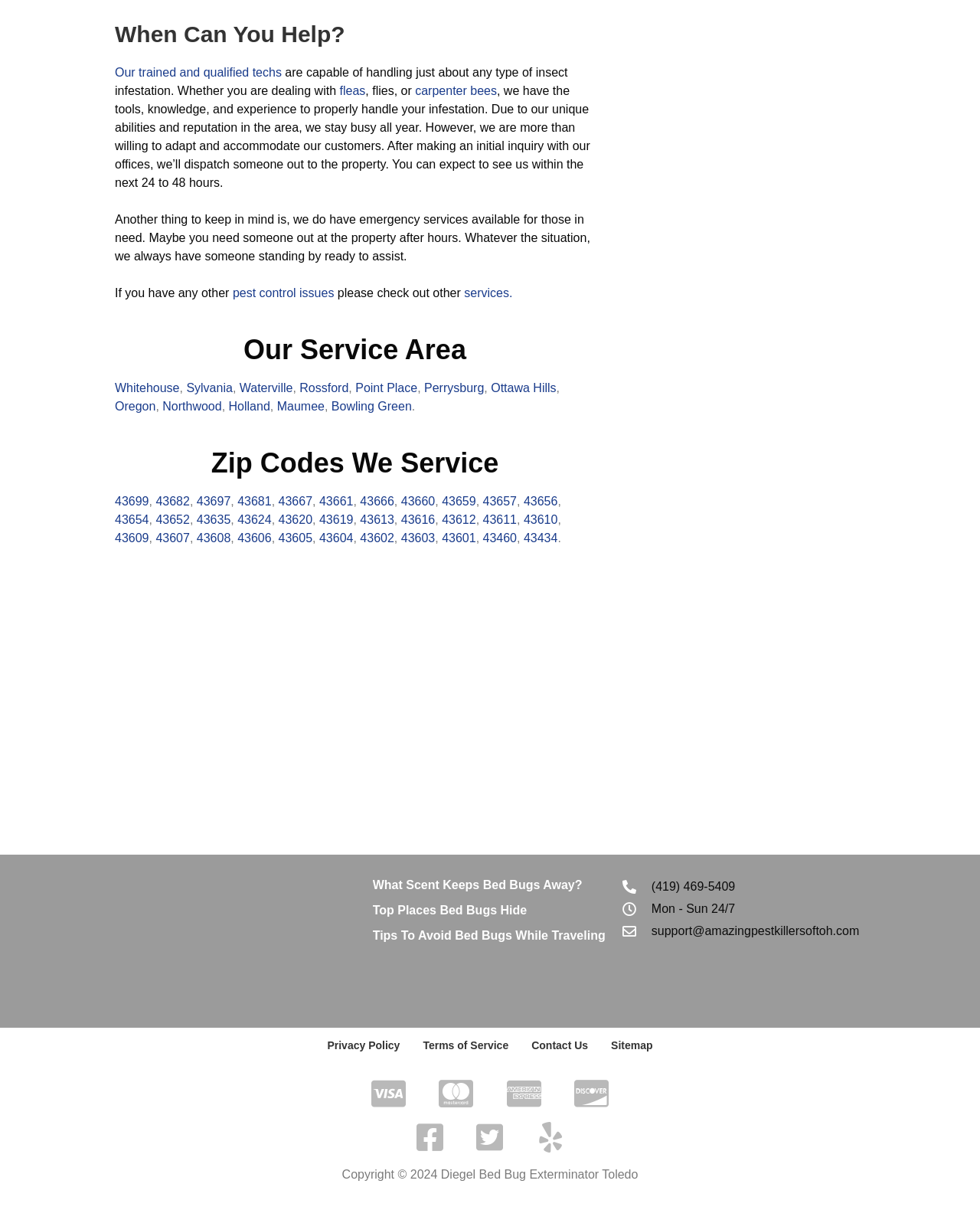Find and indicate the bounding box coordinates of the region you should select to follow the given instruction: "Click on 'Our trained and qualified techs'".

[0.117, 0.054, 0.287, 0.065]